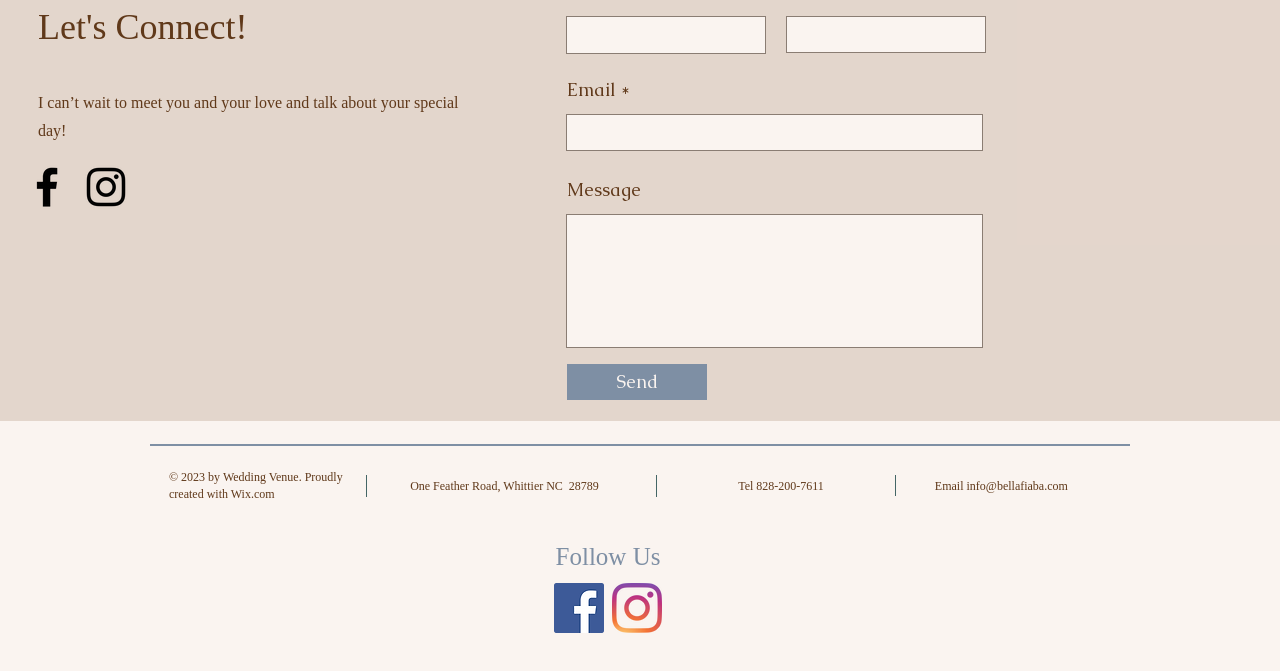Please indicate the bounding box coordinates of the element's region to be clicked to achieve the instruction: "Click Send". Provide the coordinates as four float numbers between 0 and 1, i.e., [left, top, right, bottom].

[0.443, 0.542, 0.552, 0.596]